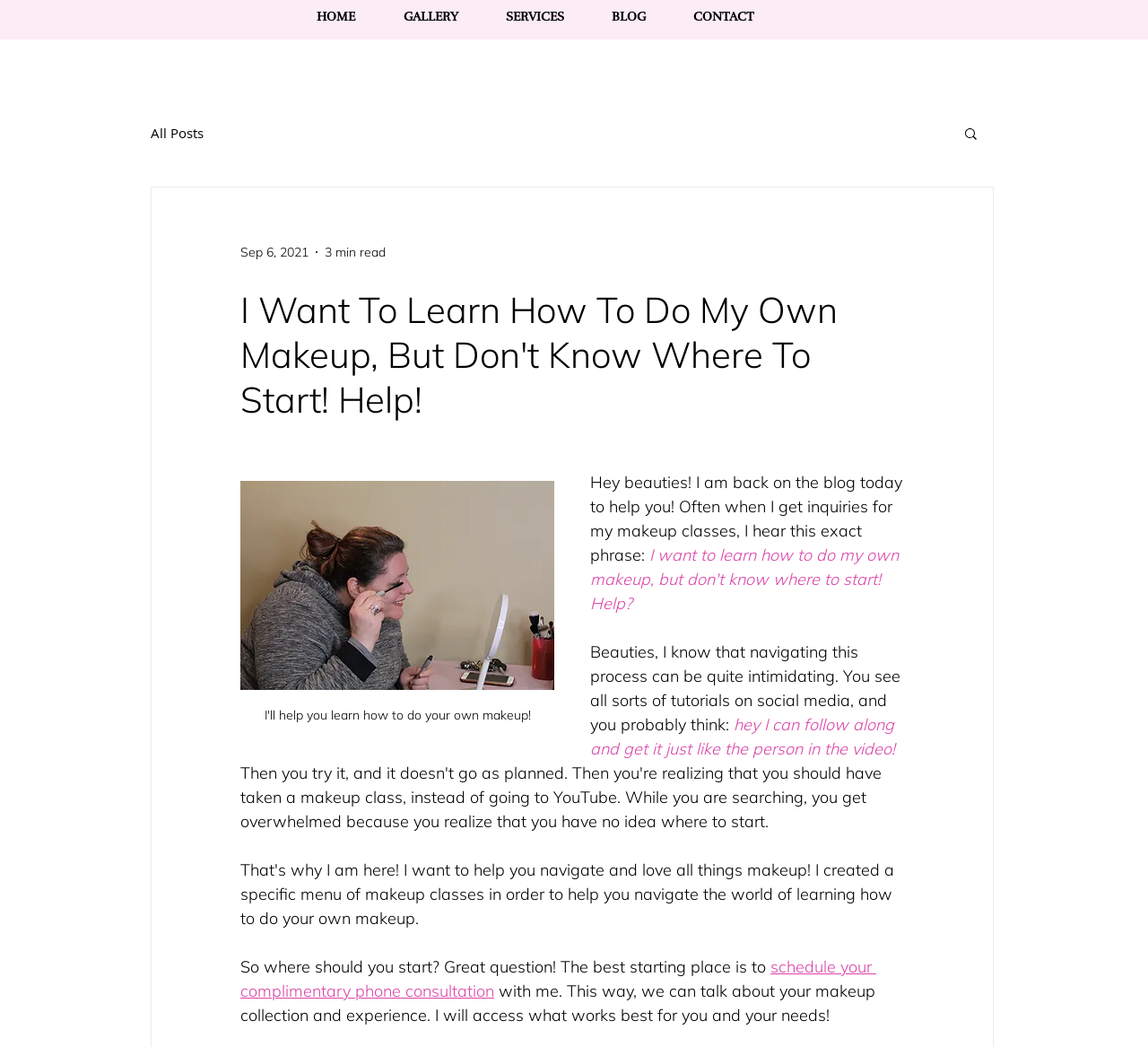Determine the bounding box coordinates for the clickable element required to fulfill the instruction: "Schedule a complimentary phone consultation". Provide the coordinates as four float numbers between 0 and 1, i.e., [left, top, right, bottom].

[0.209, 0.913, 0.763, 0.956]